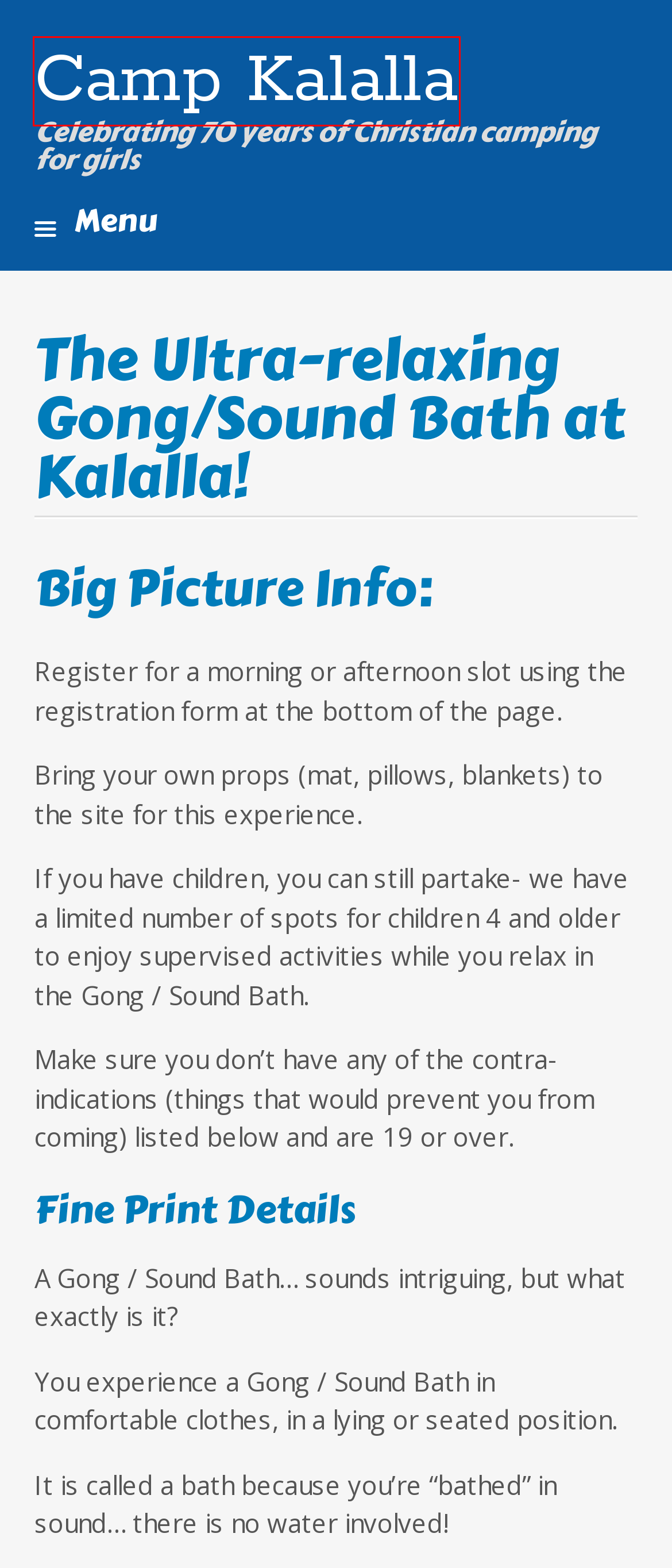You are looking at a webpage screenshot with a red bounding box around an element. Pick the description that best matches the new webpage after interacting with the element in the red bounding box. The possible descriptions are:
A. Skate Day | Camp Kalalla
B. overnight camp | Camp Kalalla
C. Welcome to Kalalla.com! | Camp Kalalla
D. live outdoors | Camp Kalalla
E. ottawa | Camp Kalalla
F. Ontario Camps Association Tips For Parents | Camp Kalalla
G. Kalalla Girls | Camp Kalalla
H. Kalalla Women | Camp Kalalla

C